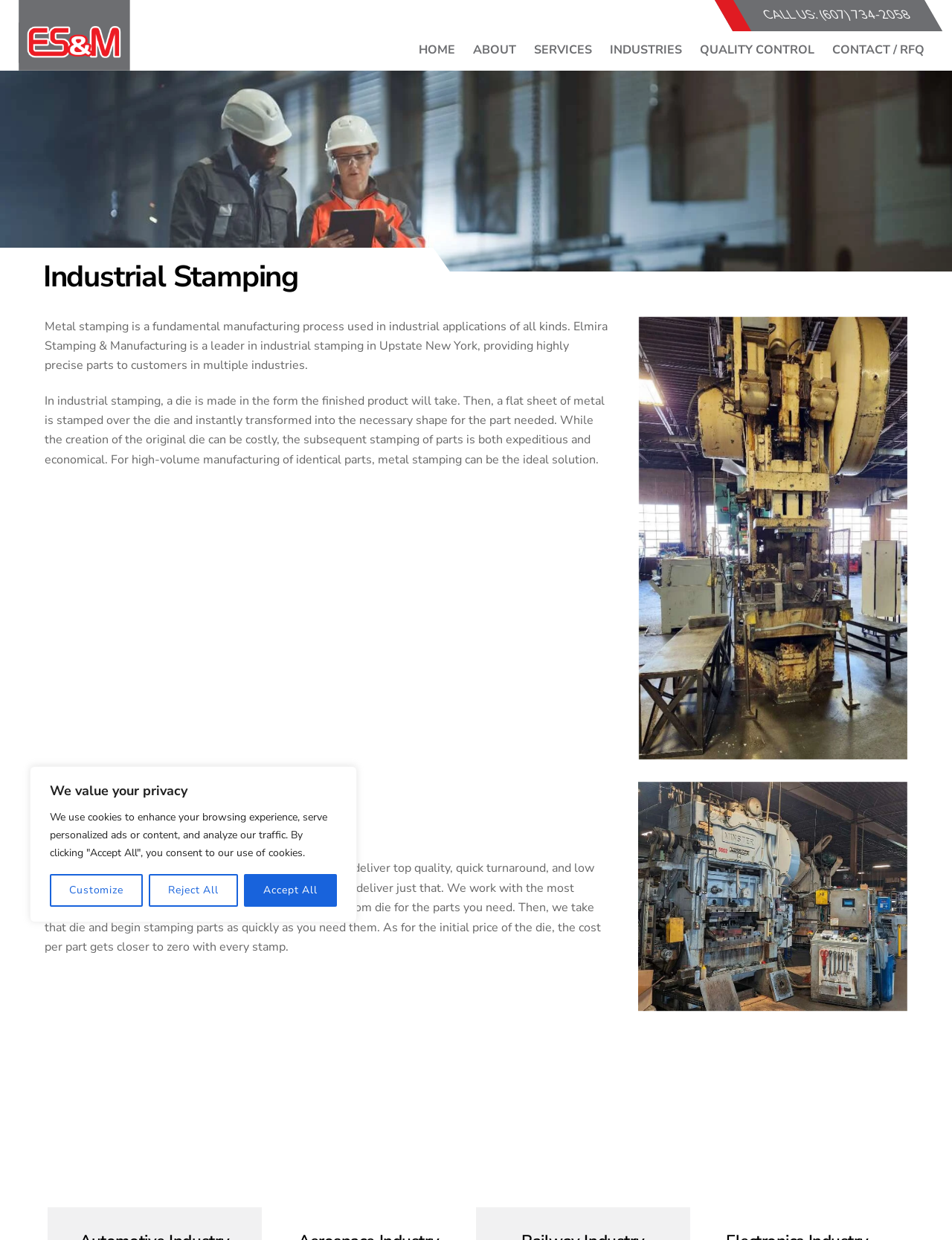Identify the bounding box coordinates for the UI element described as: "Reject All". The coordinates should be provided as four floats between 0 and 1: [left, top, right, bottom].

[0.156, 0.705, 0.25, 0.731]